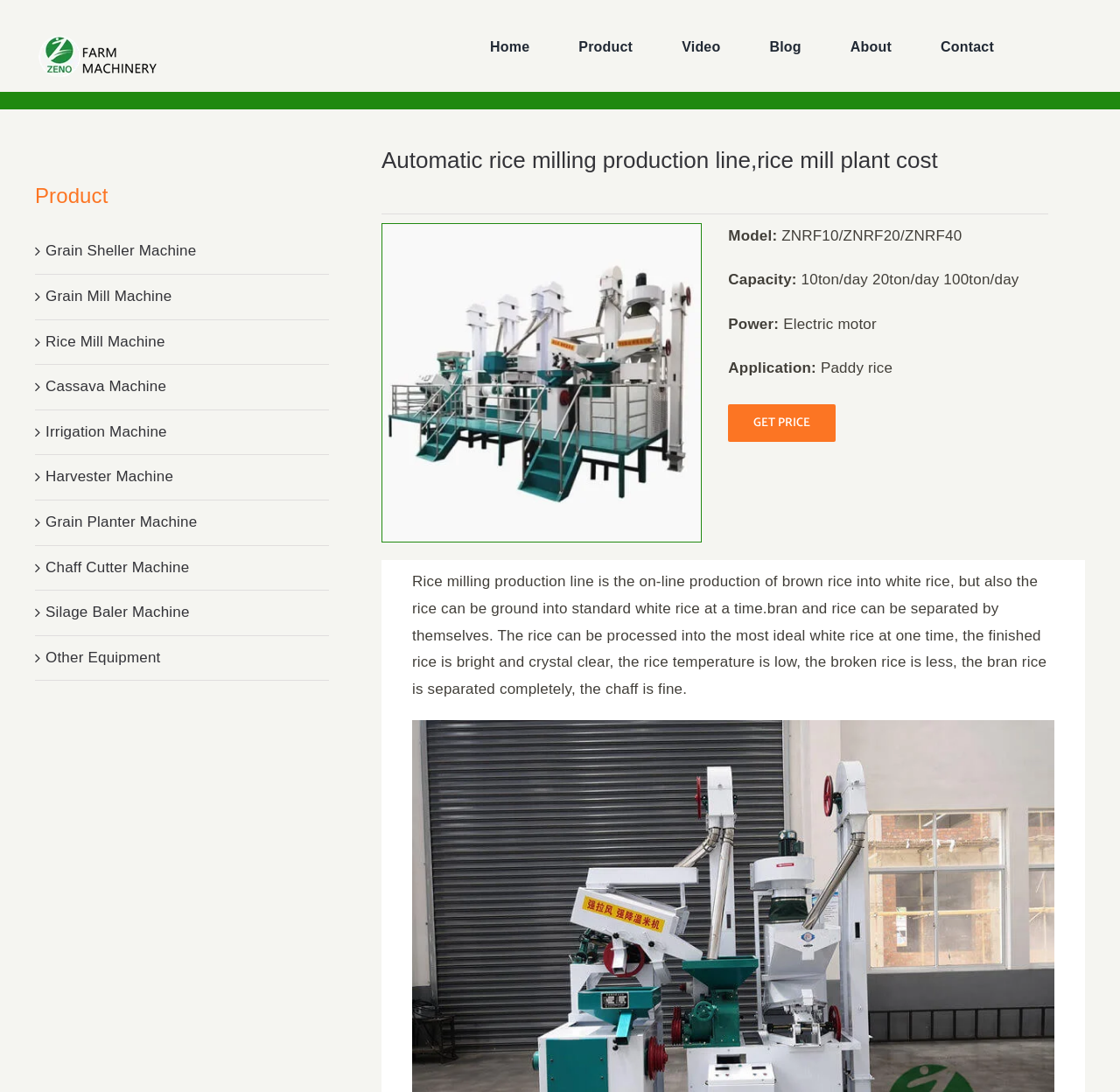What is the purpose of the 'GET PRICE' link?
Based on the image, respond with a single word or phrase.

To get the price of the product